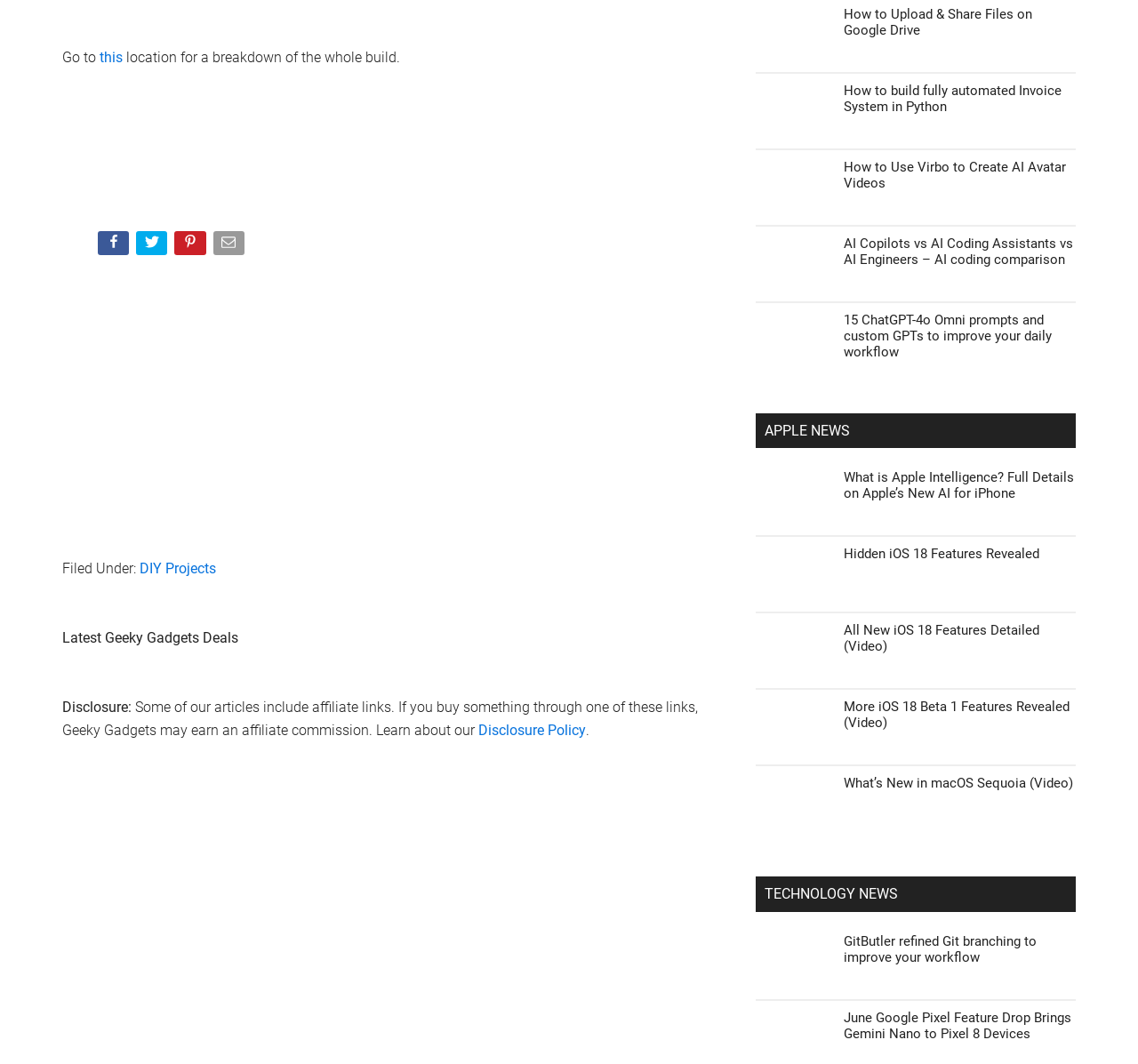Using the details from the image, please elaborate on the following question: What is the category of the article 'Hidden iOS 18 Features Revealed'?

The article 'Hidden iOS 18 Features Revealed' is categorized under 'APPLE NEWS', as indicated by the heading 'APPLE NEWS' above it. This suggests that the article is related to Apple news and updates.